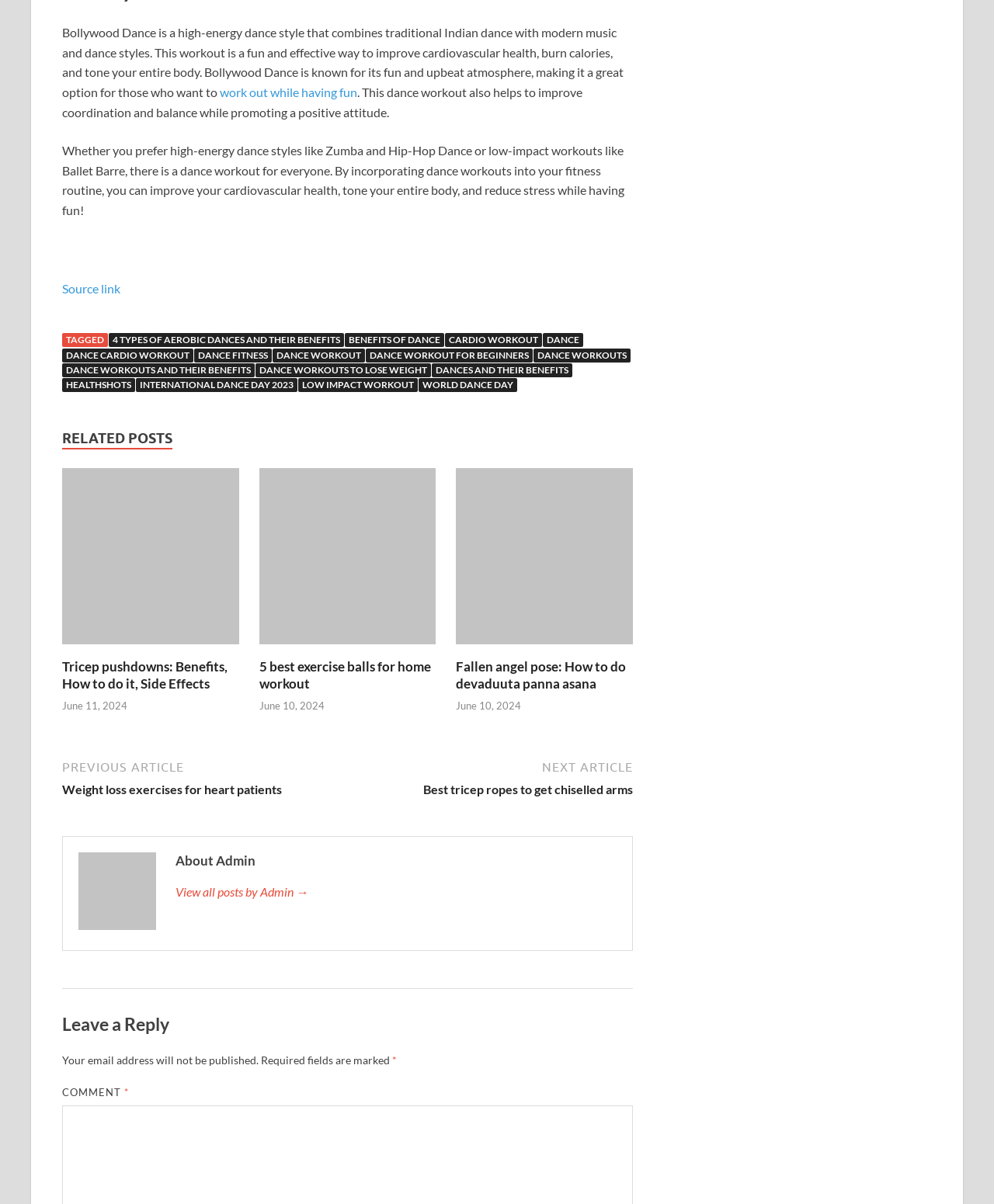How many related posts are listed on the webpage?
Based on the visual content, answer with a single word or a brief phrase.

3